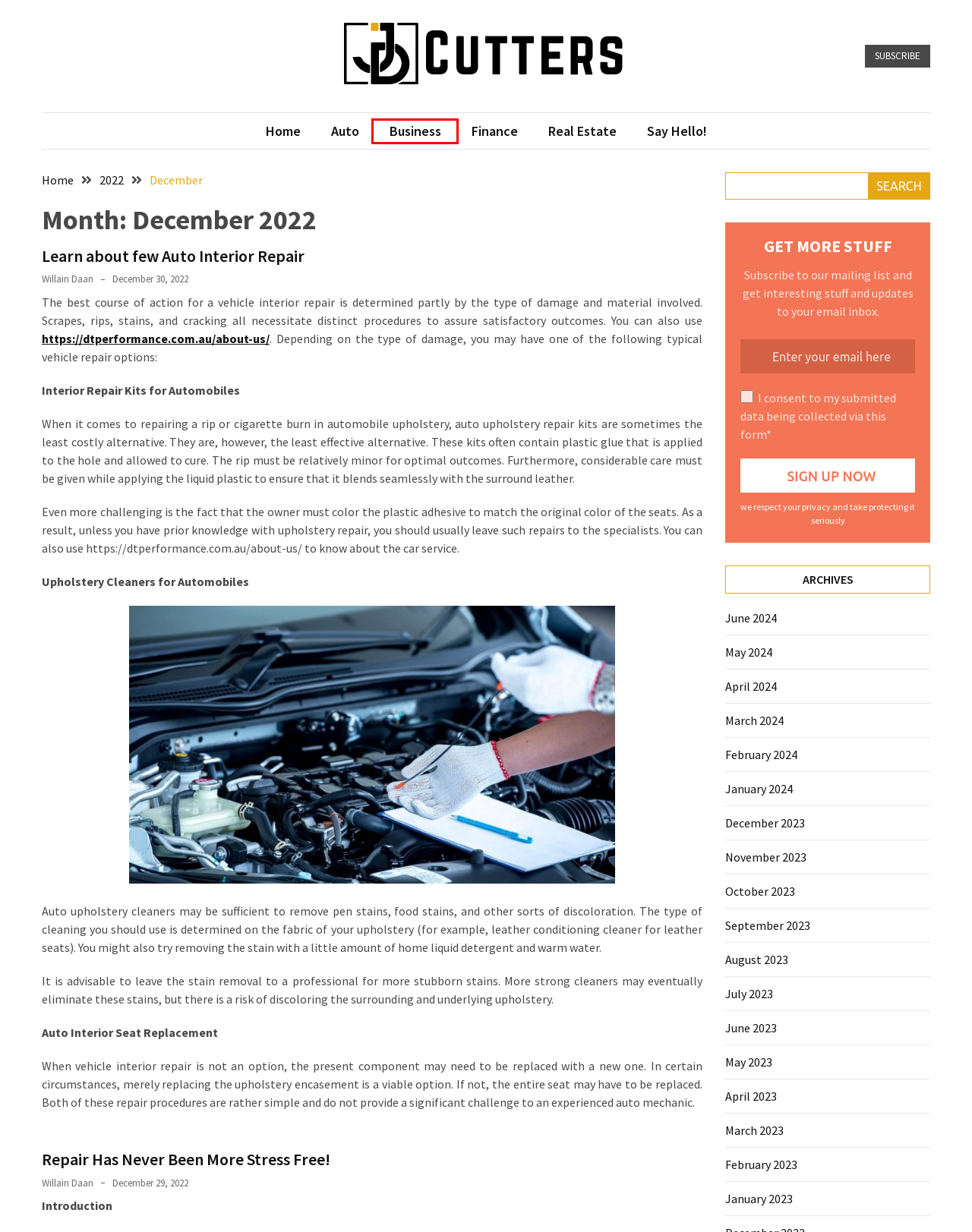Observe the provided screenshot of a webpage with a red bounding box around a specific UI element. Choose the webpage description that best fits the new webpage after you click on the highlighted element. These are your options:
A. November 2023 - Jd Cutters
B. All the Information You Need to Understand Air Conditioning Installation - Jd Cutters
C. 2022 - Jd Cutters
D. Business Archives - Jd Cutters
E. April 2023 - Jd Cutters
F. March 2023 - Jd Cutters
G. Learn about few Auto Interior Repair - Jd Cutters
H. April 2024 - Jd Cutters

D